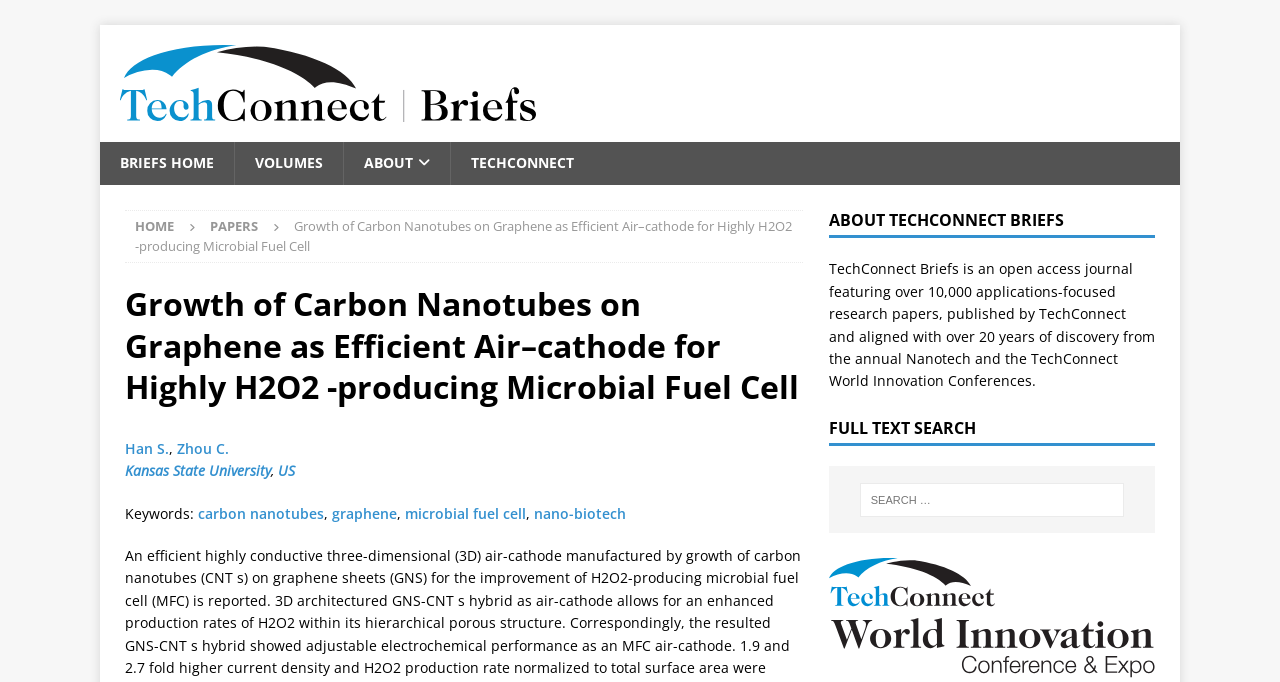Offer an extensive depiction of the webpage and its key elements.

The webpage appears to be a research paper summary page, specifically focused on the topic of "Growth of Carbon Nanotubes on Graphene as Efficient Air–cathode for Highly H2O2 -producing Microbial Fuel Cell". 

At the top of the page, there is a logo image and a link to "TechConnect Briefs" on the left side, accompanied by several navigation links, including "BRIEFS HOME", "VOLUMES", "ABOUT", and "TECHCONNECT", which are aligned horizontally. 

Below these navigation links, there is a title section that displays the title of the research paper, "Growth of Carbon Nanotubes on Graphene as Efficient Air–cathode for Highly H2O2 -producing Microbial Fuel Cell", in a large font size. This title section also includes the authors' names, "Han S." and "Zhou C.", and their affiliation, "Kansas State University, US". 

To the right of the title section, there is a section that lists the keywords related to the research paper, including "carbon nanotubes", "graphene", "microbial fuel cell", and "nano-biotech". 

Further down the page, there are three main sections. The first section is headed by "ABOUT TECHCONNECT BRIEFS" and provides a brief description of what TechConnect Briefs is, including its focus on applications-focused research papers and its connection to the annual Nanotech and the TechConnect World Innovation Conferences. 

The second section is headed by "FULL TEXT SEARCH" and features a search box that allows users to search for specific keywords or phrases within the research papers. 

The third section appears to be a call-to-action, with a link to "TechConnect World" and an accompanying image.